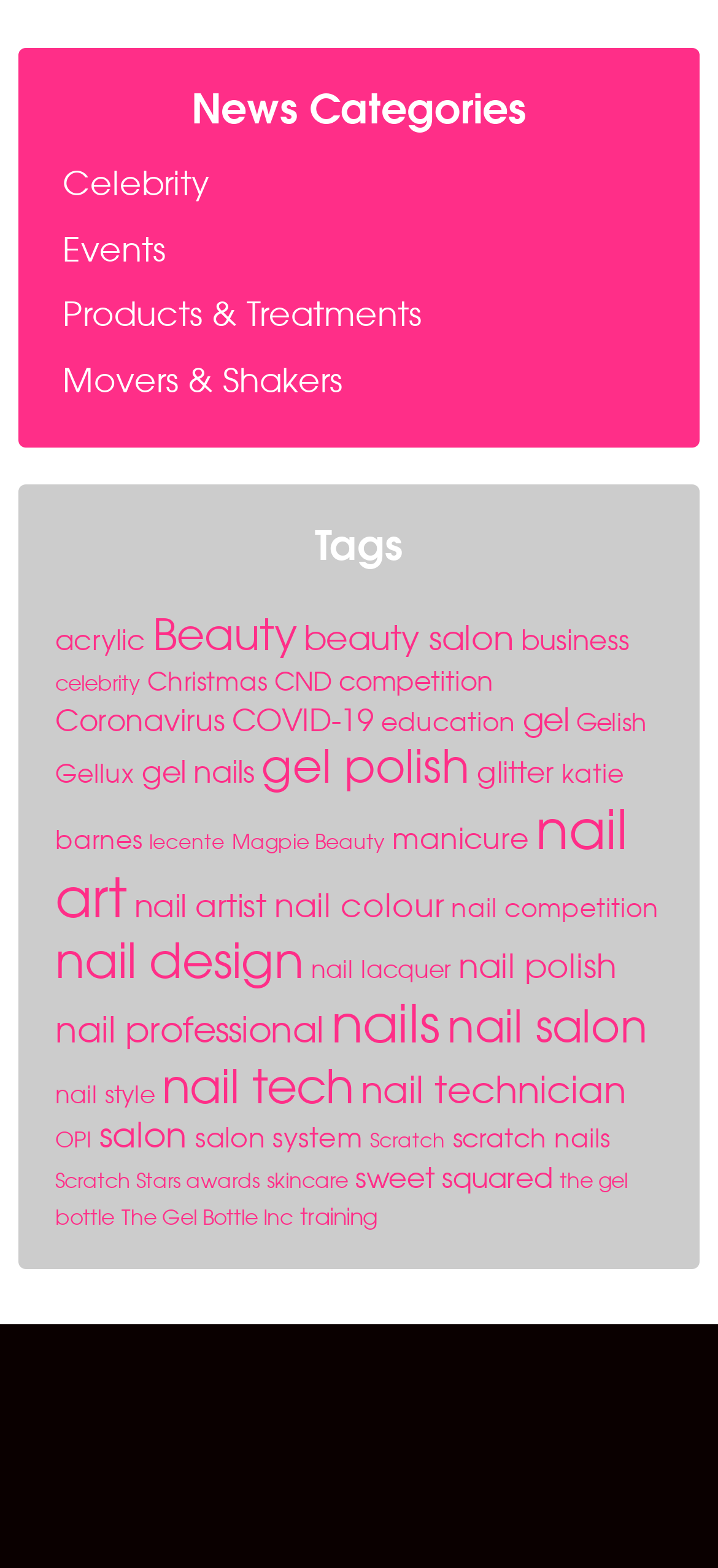What is the most popular tag?
Based on the visual content, answer with a single word or a brief phrase.

nail art